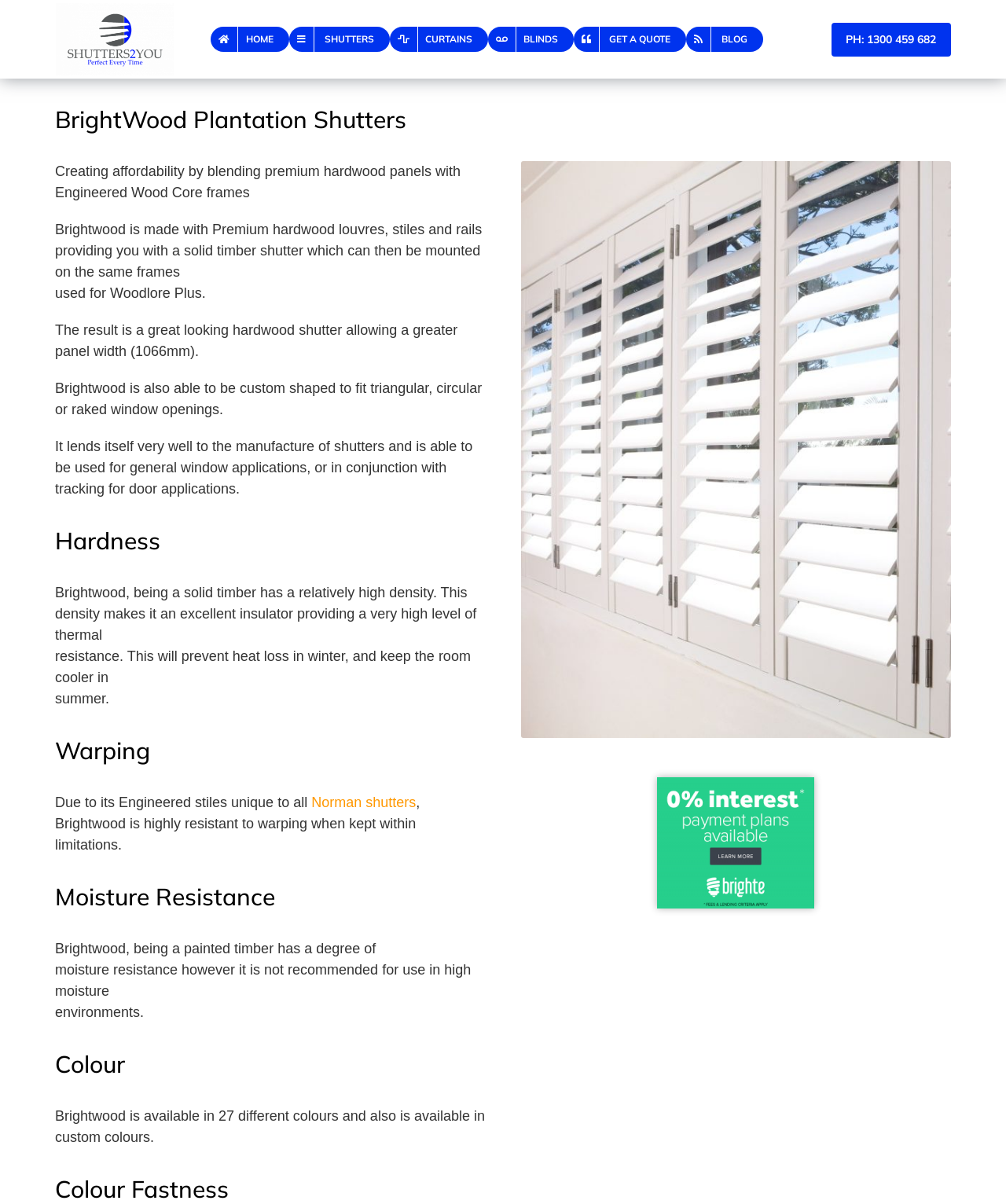Determine the bounding box coordinates of the element's region needed to click to follow the instruction: "Go to Top". Provide these coordinates as four float numbers between 0 and 1, formatted as [left, top, right, bottom].

[0.904, 0.813, 0.941, 0.836]